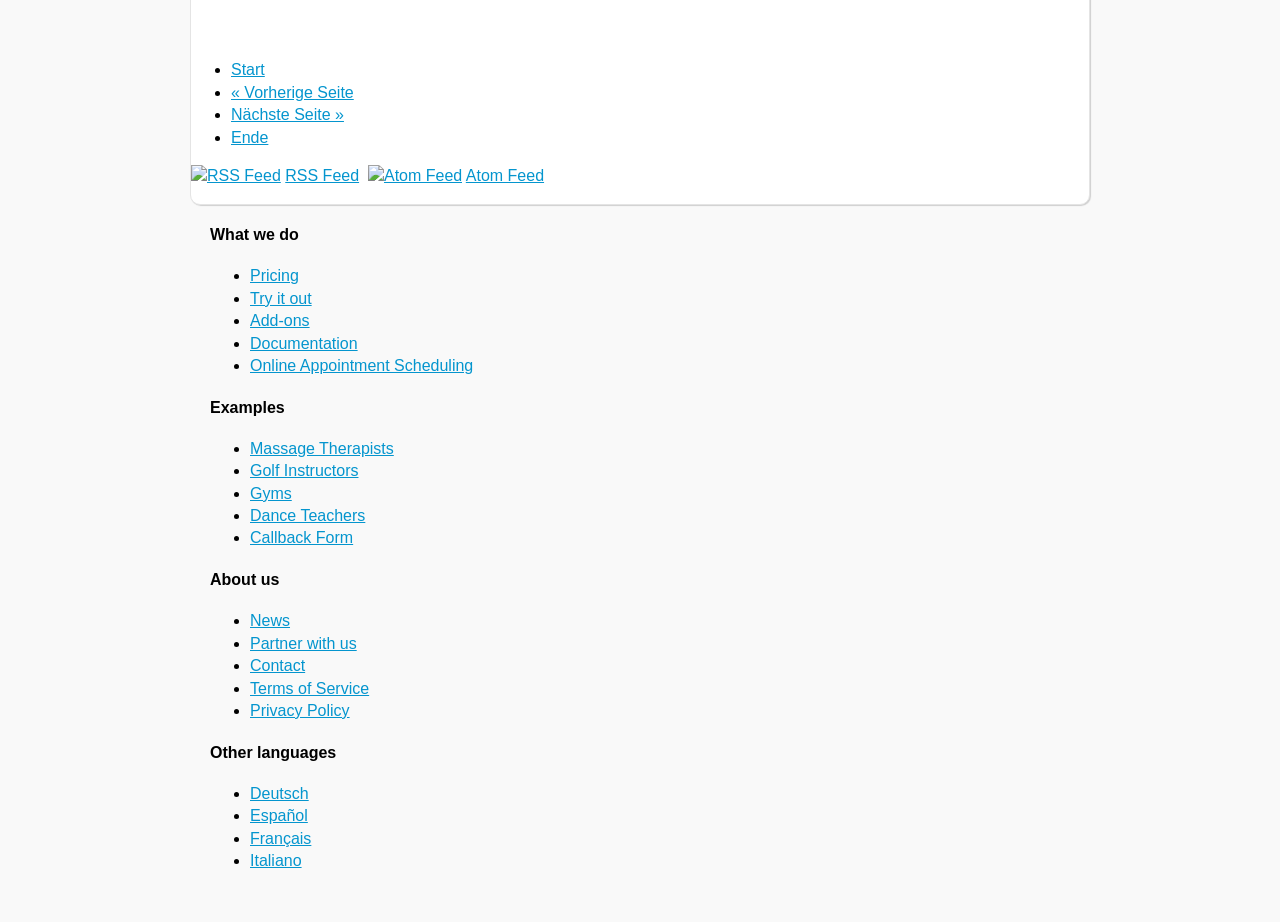Extract the bounding box for the UI element that matches this description: "RSS Feed".

[0.223, 0.181, 0.281, 0.199]